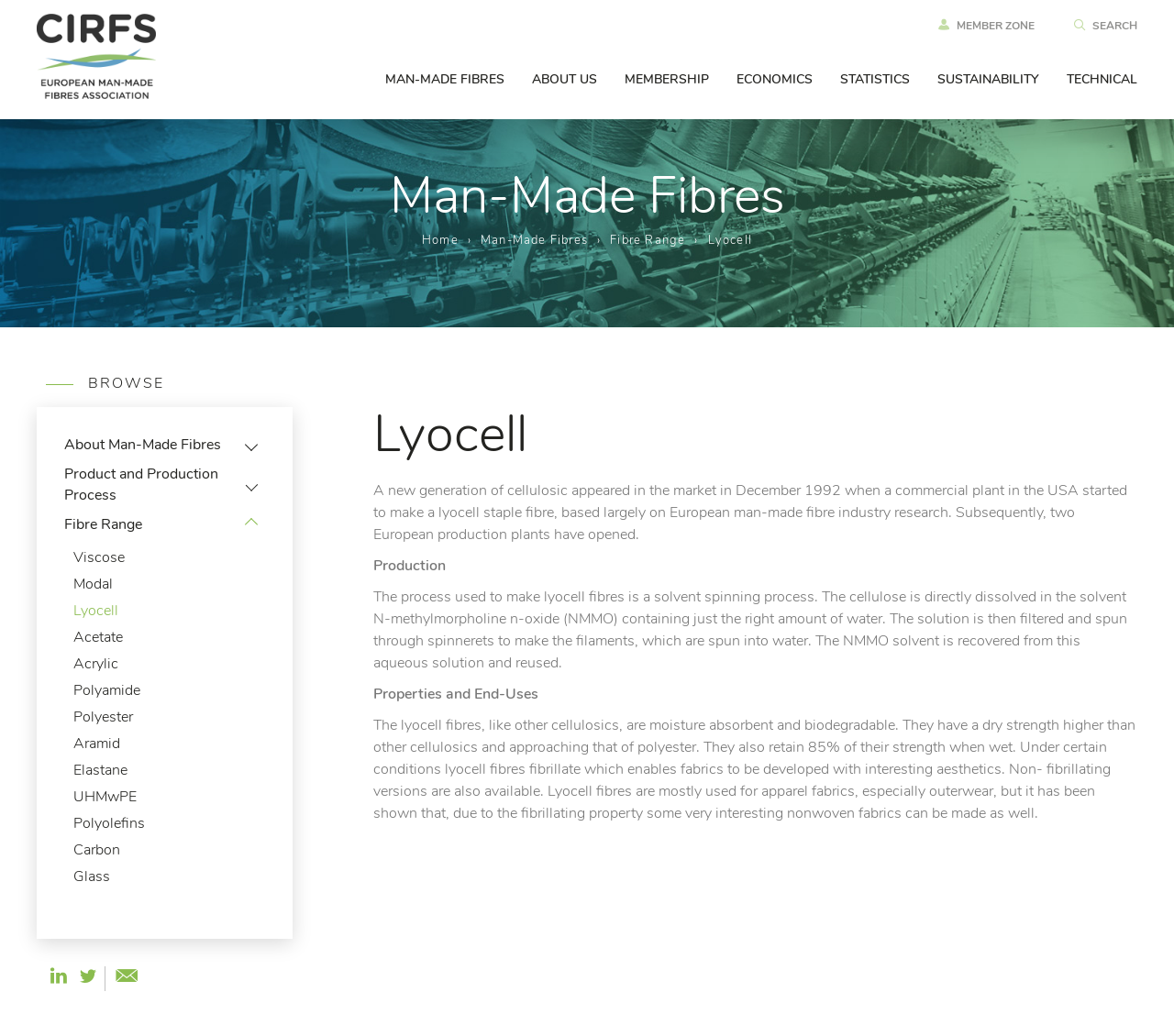What is the name of the fibre being described?
Please answer the question with a single word or phrase, referencing the image.

Lyocell